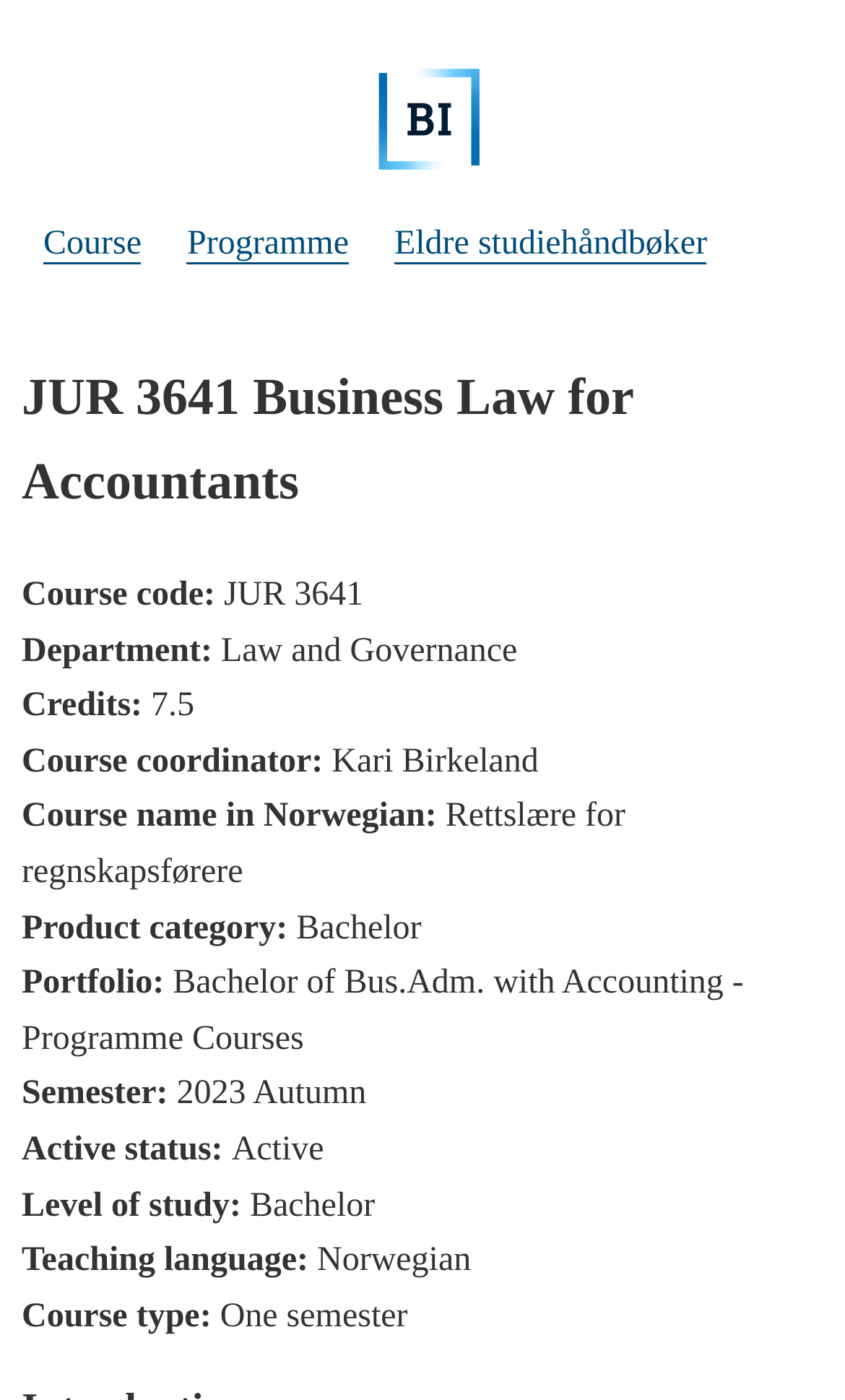Provide a short answer using a single word or phrase for the following question: 
What is the teaching language of the course?

Norwegian